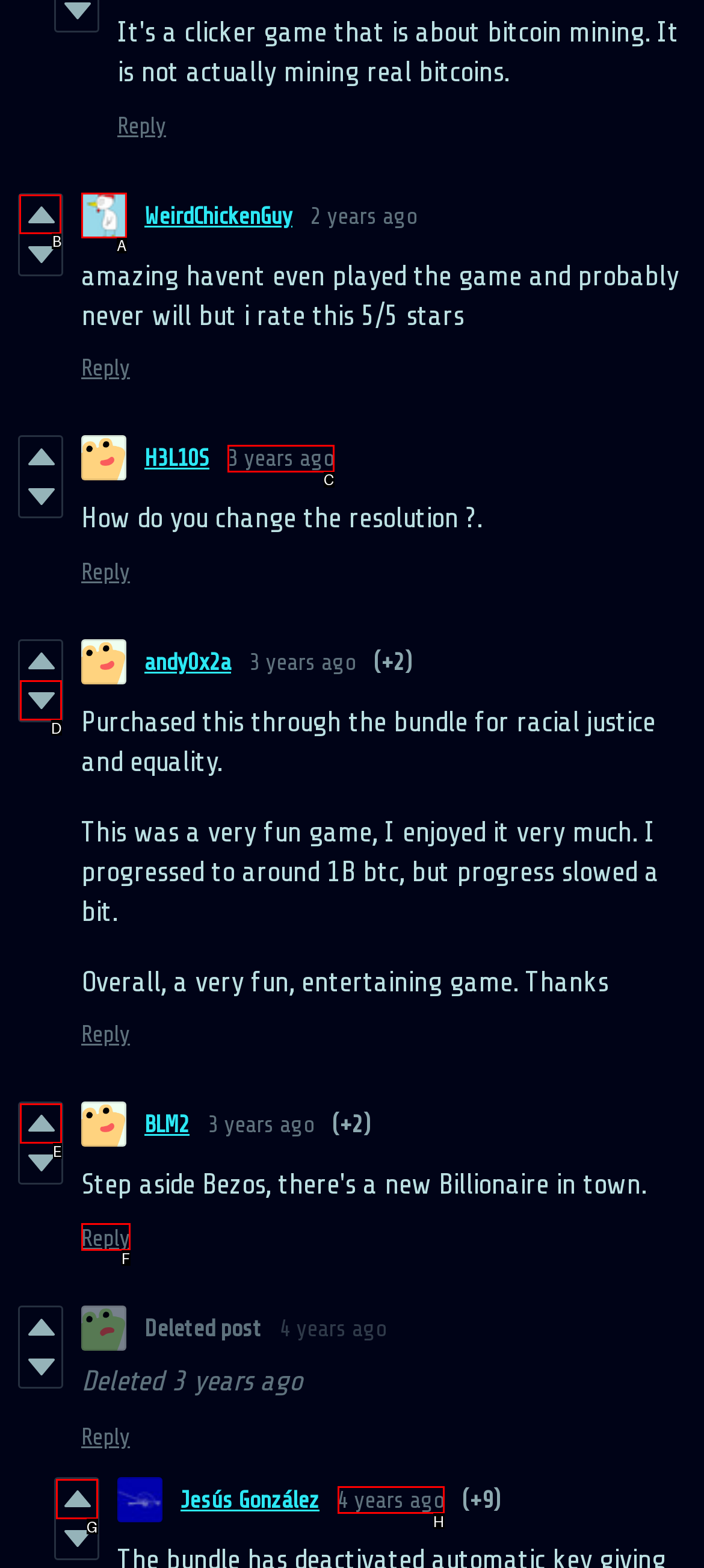Tell me the correct option to click for this task: Vote up the post
Write down the option's letter from the given choices.

B